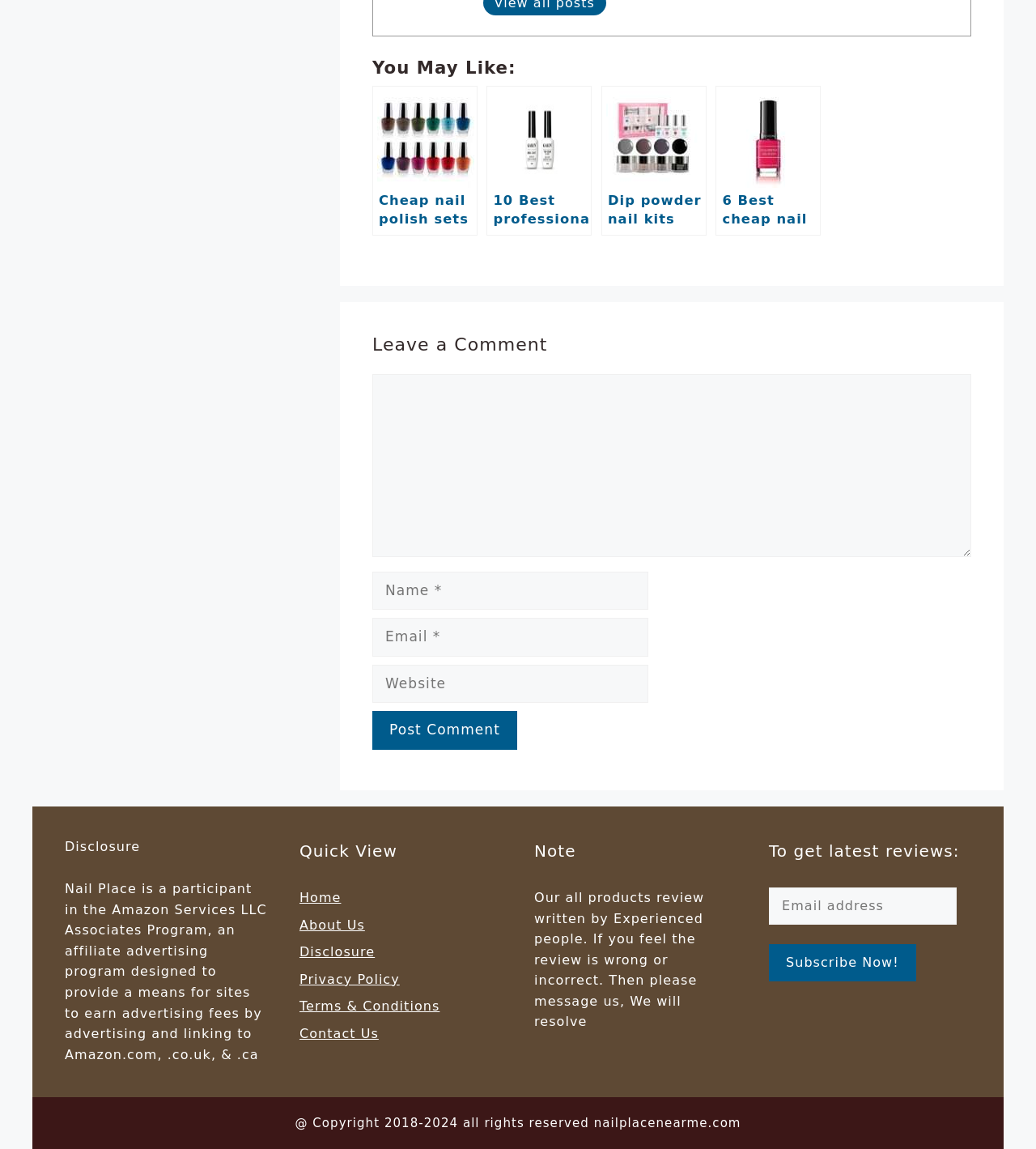Locate the bounding box coordinates of the clickable region to complete the following instruction: "Leave a comment."

[0.359, 0.291, 0.938, 0.311]